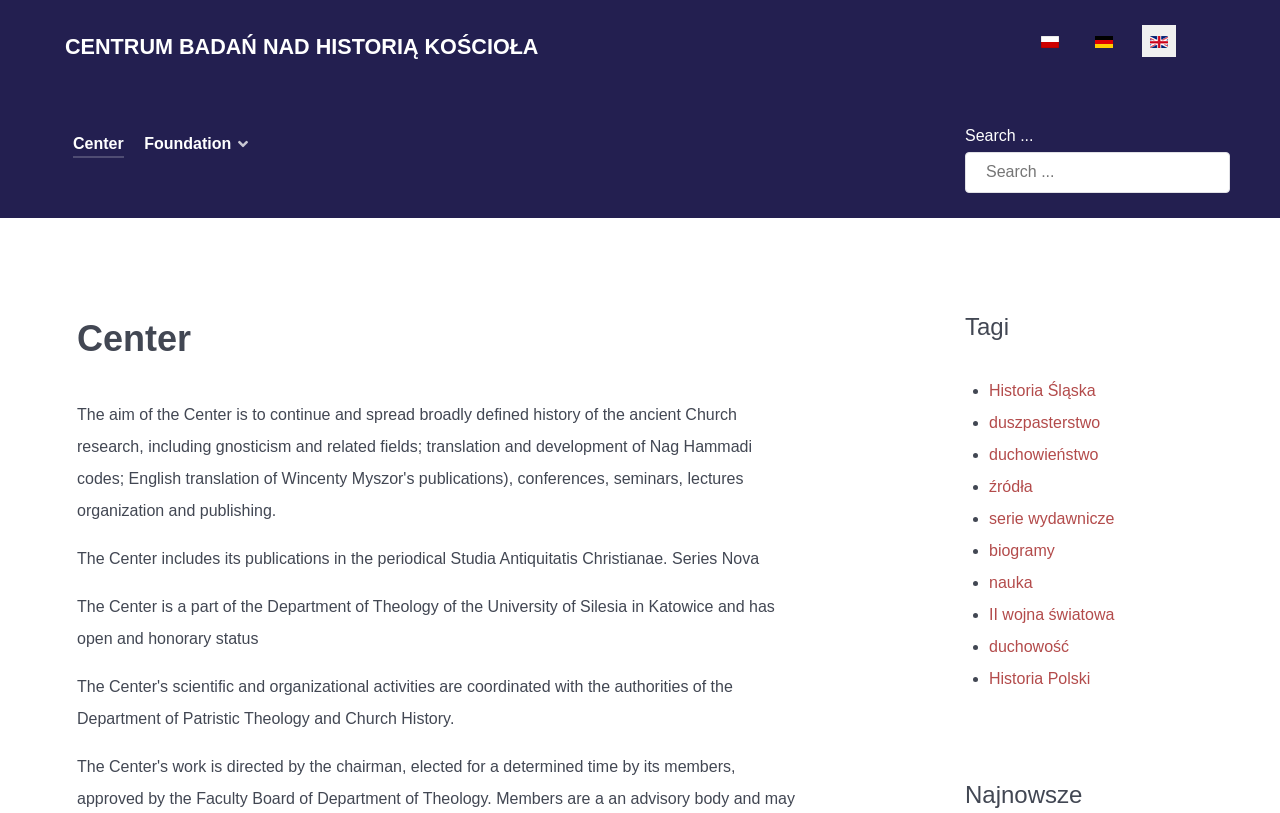What are the tags related to the Center?
Answer the question with a single word or phrase by looking at the picture.

Historia Śląska, duszpasterstwo, duchowieństwo, etc.